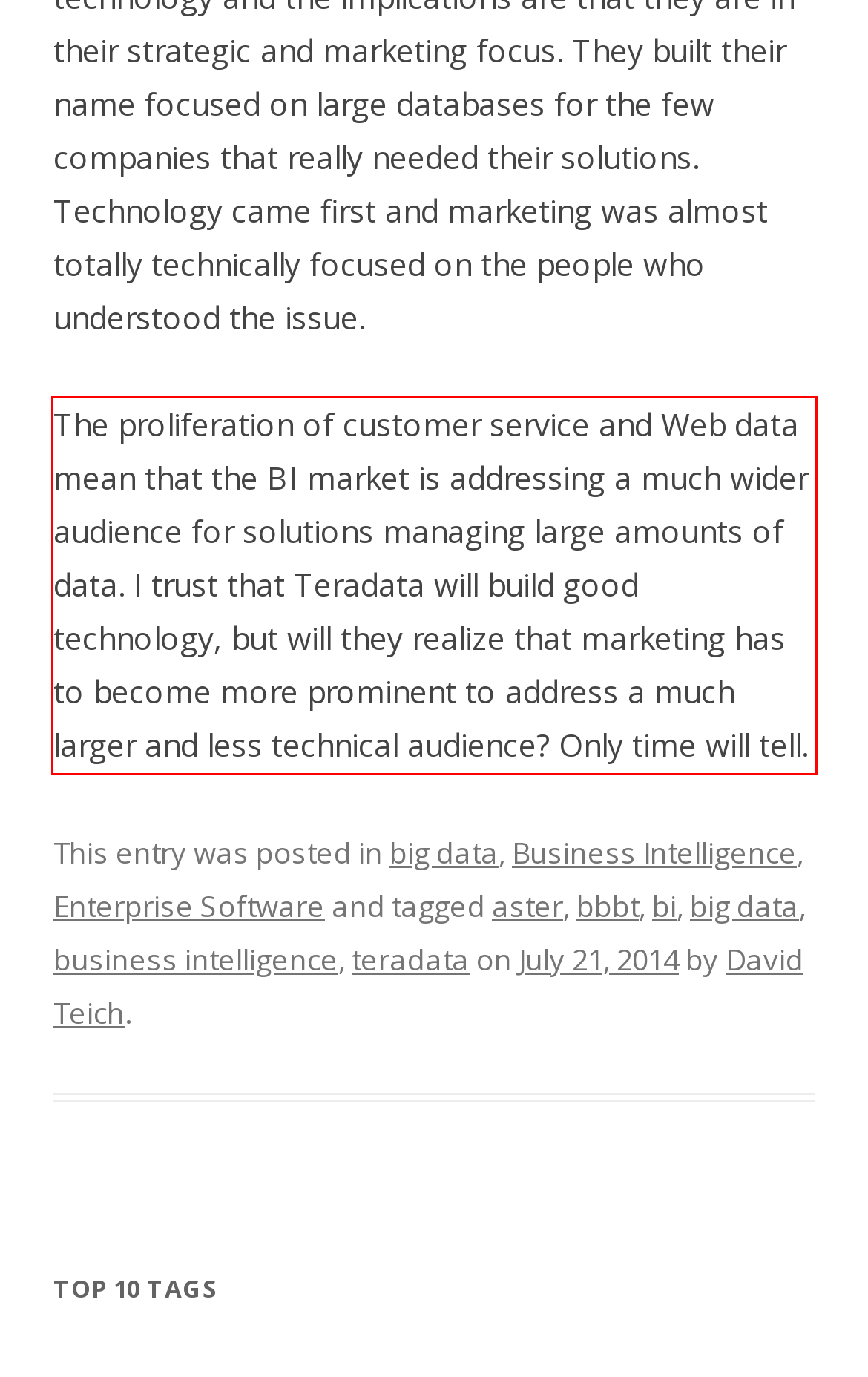Please identify and extract the text content from the UI element encased in a red bounding box on the provided webpage screenshot.

The proliferation of customer service and Web data mean that the BI market is addressing a much wider audience for solutions managing large amounts of data. I trust that Teradata will build good technology, but will they realize that marketing has to become more prominent to address a much larger and less technical audience? Only time will tell.